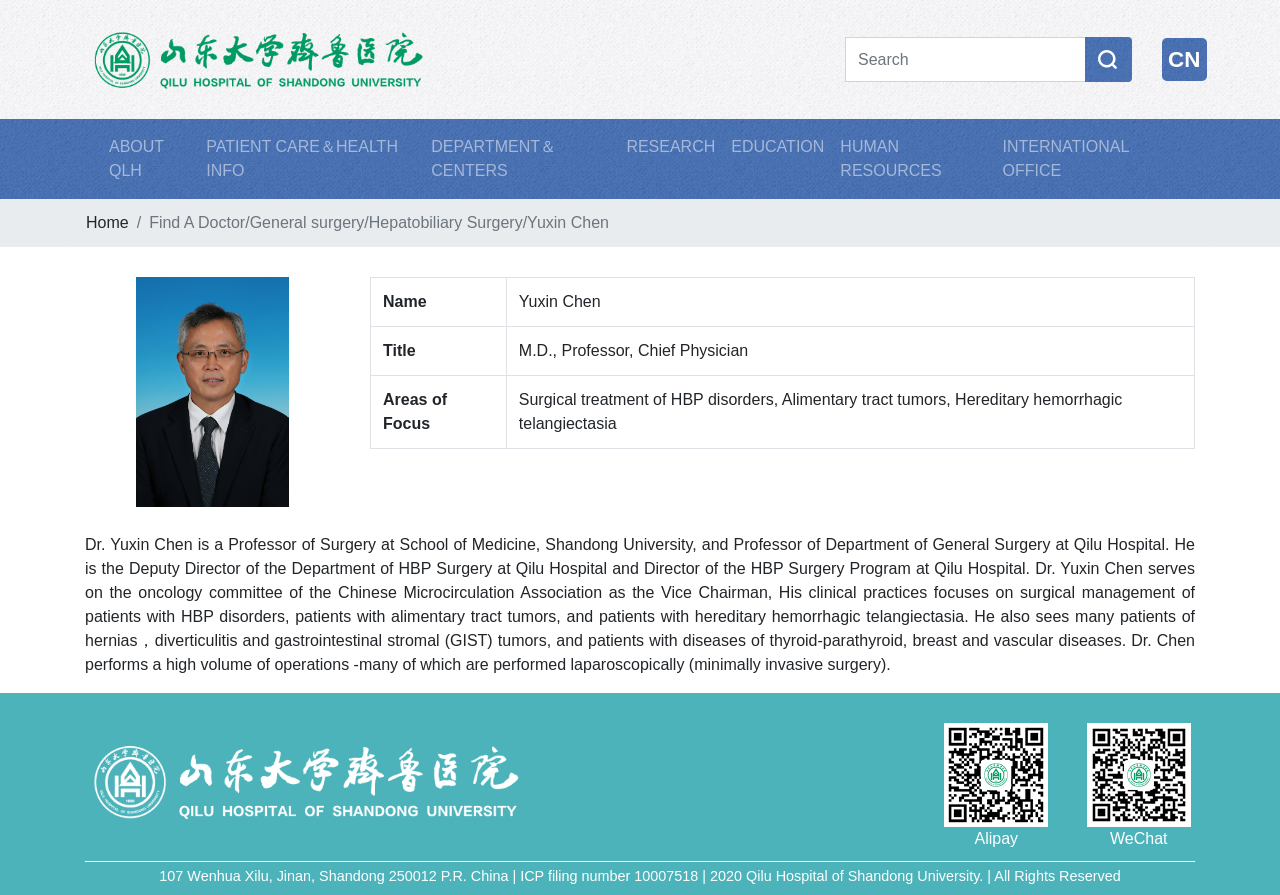What is the name of the doctor?
Relying on the image, give a concise answer in one word or a brief phrase.

Yuxin Chen